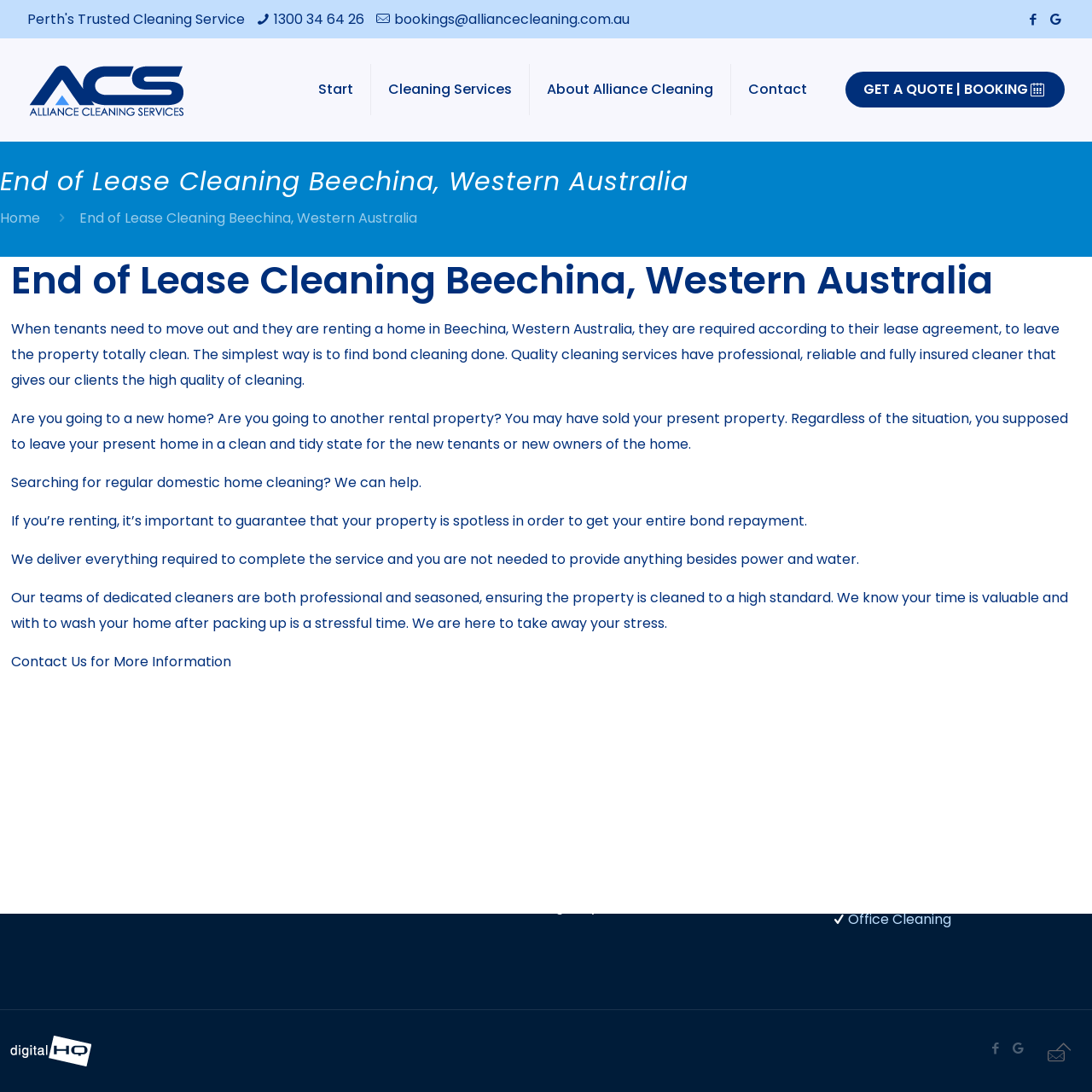Can you find the bounding box coordinates of the area I should click to execute the following instruction: "Get a quote"?

[0.774, 0.066, 0.975, 0.098]